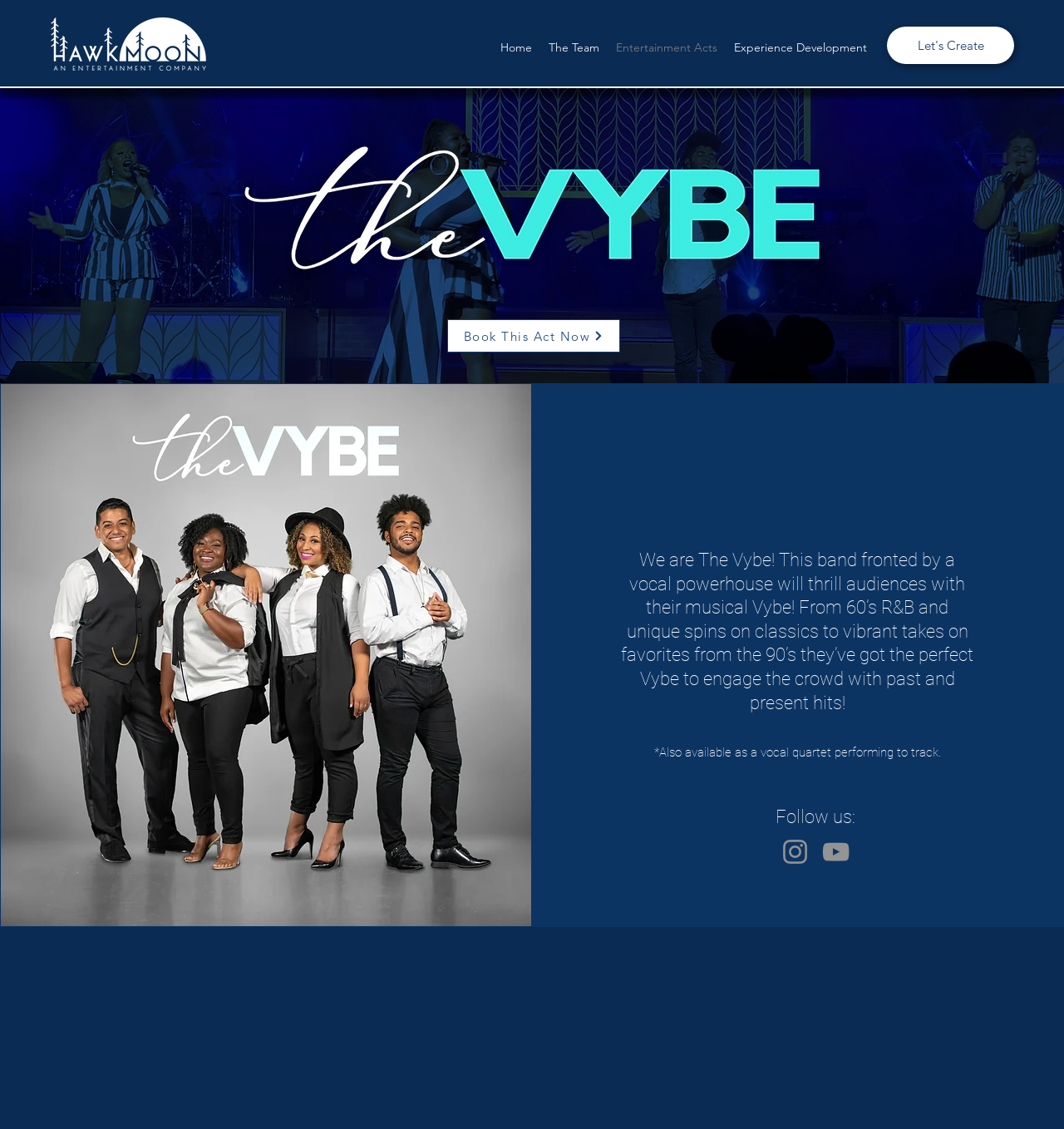Can you find and provide the main heading text of this webpage?

We are The Vybe! This band fronted by a vocal powerhouse will thrill audiences with their musical Vybe! From 60’s R&B and unique spins on classics to vibrant takes on favorites from the 90’s they’ve got the perfect Vybe to engage the crowd with past and present hits!

*Also available as a vocal quartet performing to track.